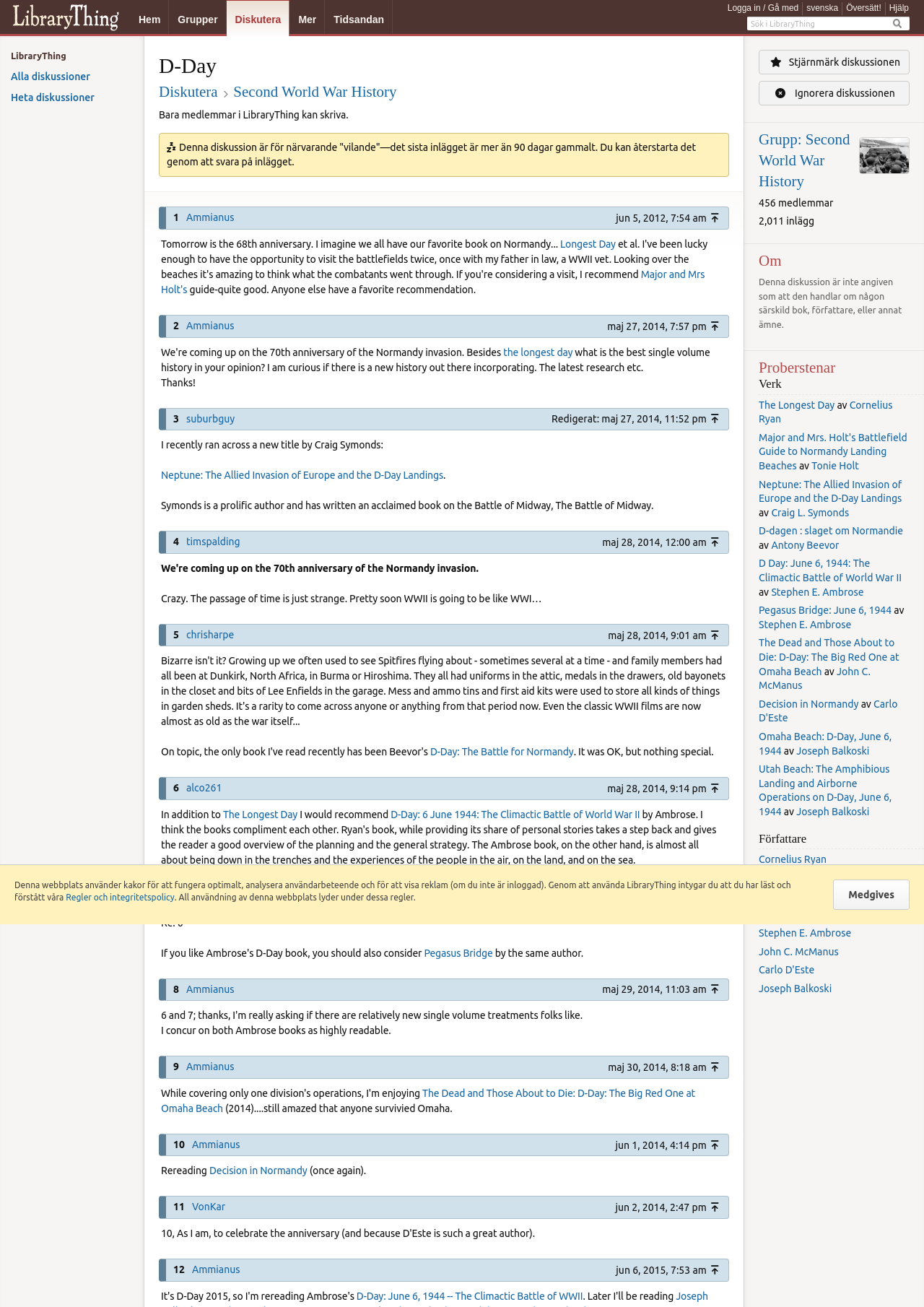Provide your answer to the question using just one word or phrase: What is the purpose of the textbox at the top right corner?

Search